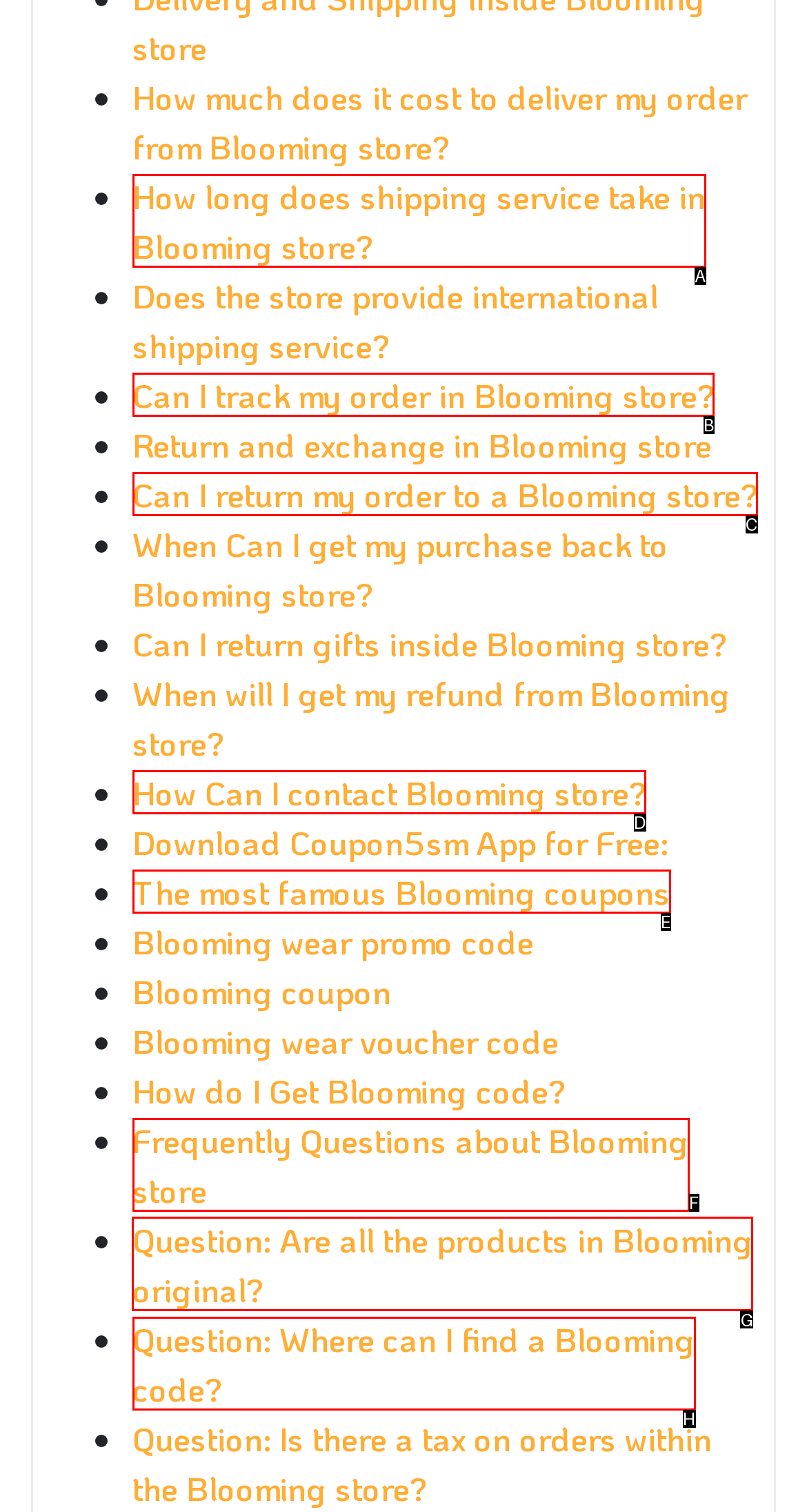Choose the HTML element to click for this instruction: Check if all products in Blooming store are original Answer with the letter of the correct choice from the given options.

G